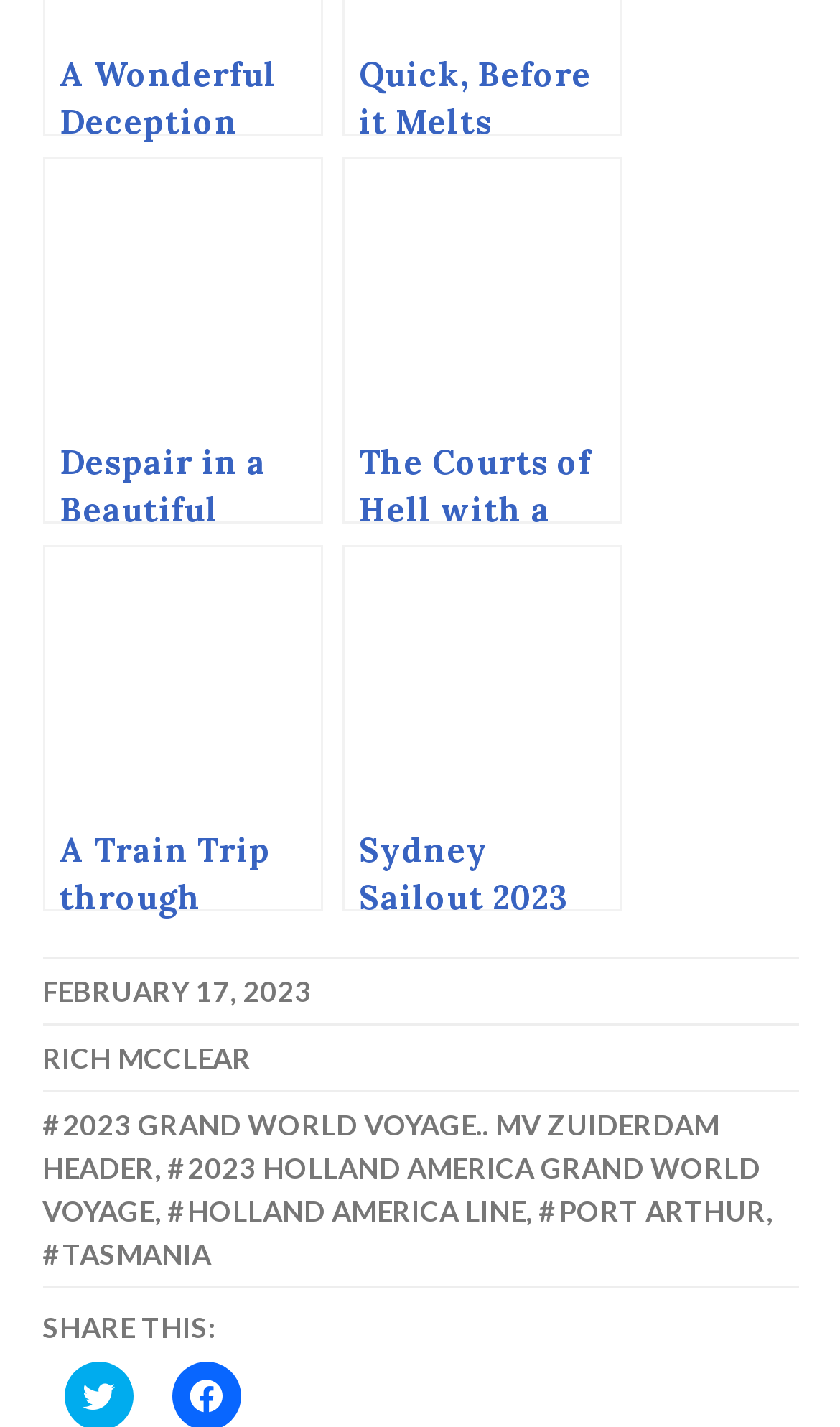What is the date mentioned in the webpage?
Using the details from the image, give an elaborate explanation to answer the question.

The date 'FEBRUARY 17, 2023' is mentioned in the webpage, which can be found by examining the link element with ID 320 and its child time element with ID 503.